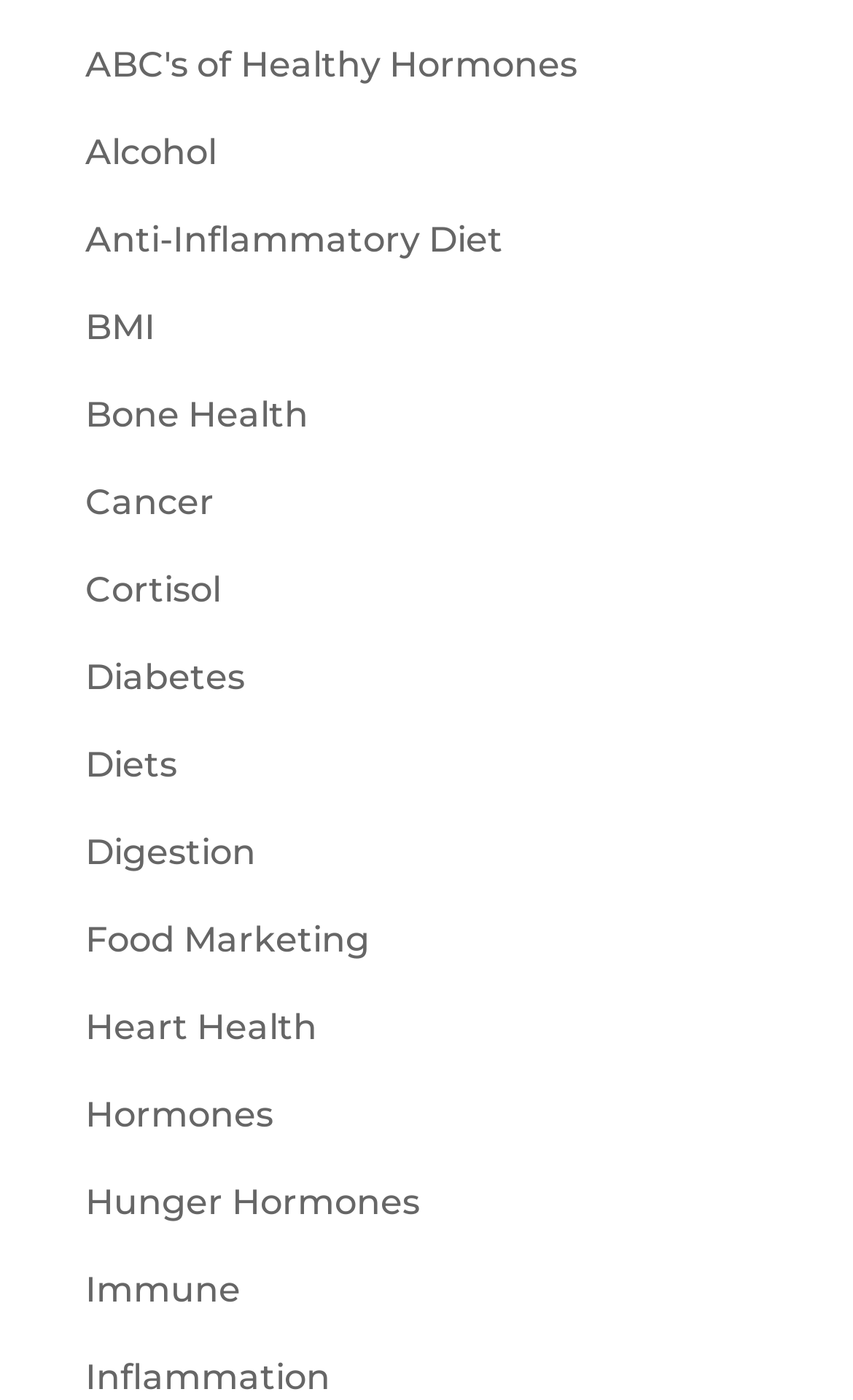Please identify the bounding box coordinates of the clickable area that will allow you to execute the instruction: "read about cortisol".

[0.1, 0.407, 0.259, 0.437]